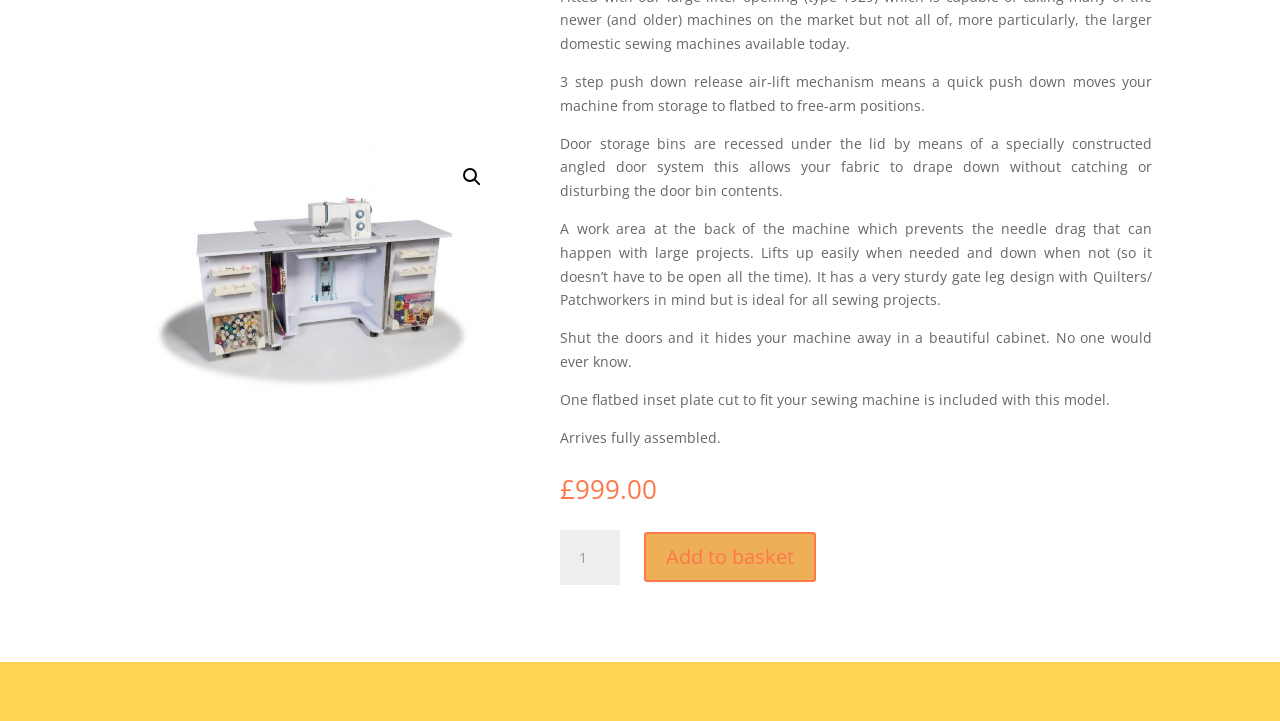Predict the bounding box for the UI component with the following description: "title="Horn GEMINI Sewing Cabinet"".

[0.1, 0.201, 0.394, 0.59]